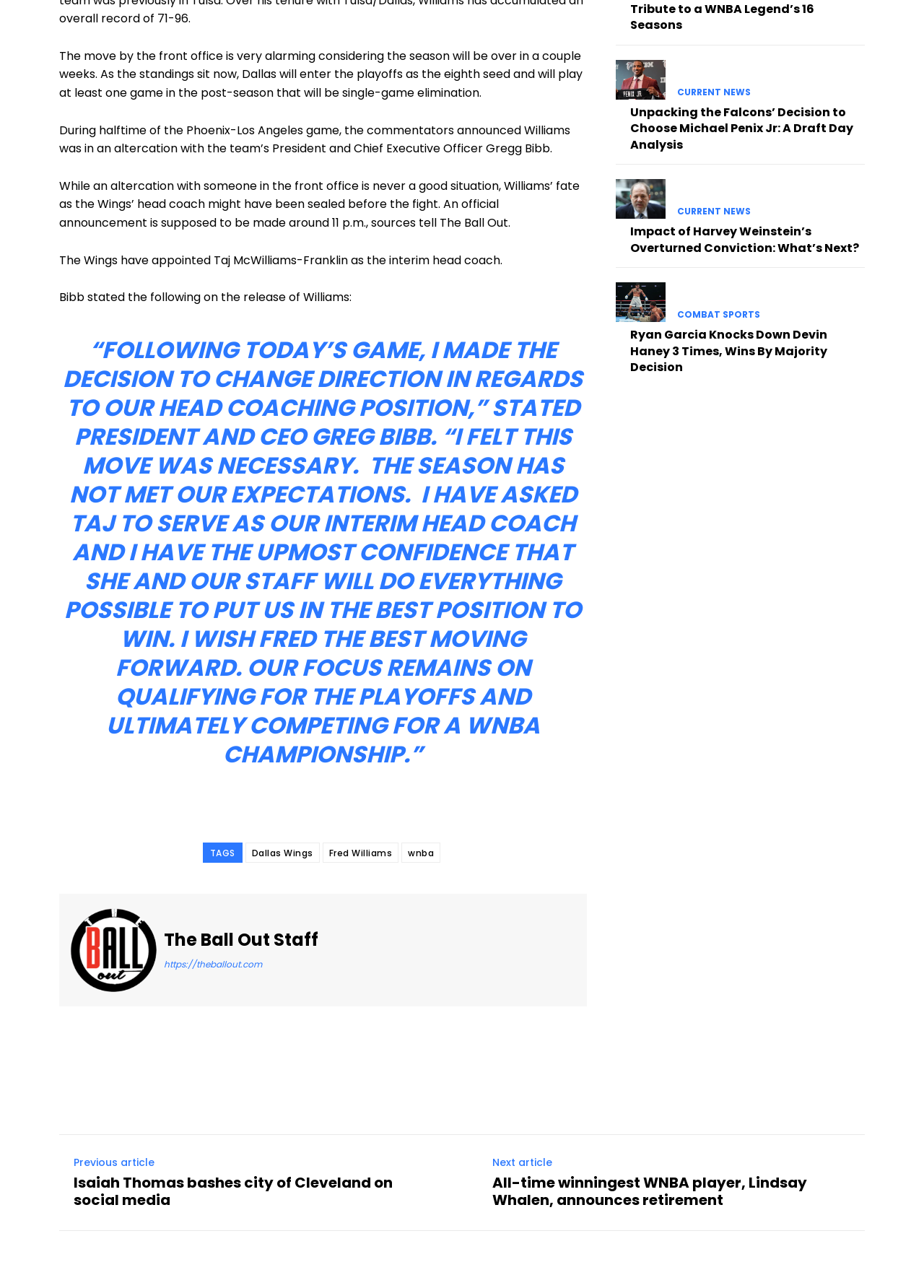Who was involved in an altercation with the team’s President and CEO?
Please respond to the question with a detailed and thorough explanation.

The article mentions that 'During halftime of the Phoenix-Los Angeles game, the commentators announced Williams was in an altercation with the team’s President and Chief Executive Officer Gregg Bibb.' This indicates that Fred Williams was involved in an altercation with the team's President and CEO, Gregg Bibb.